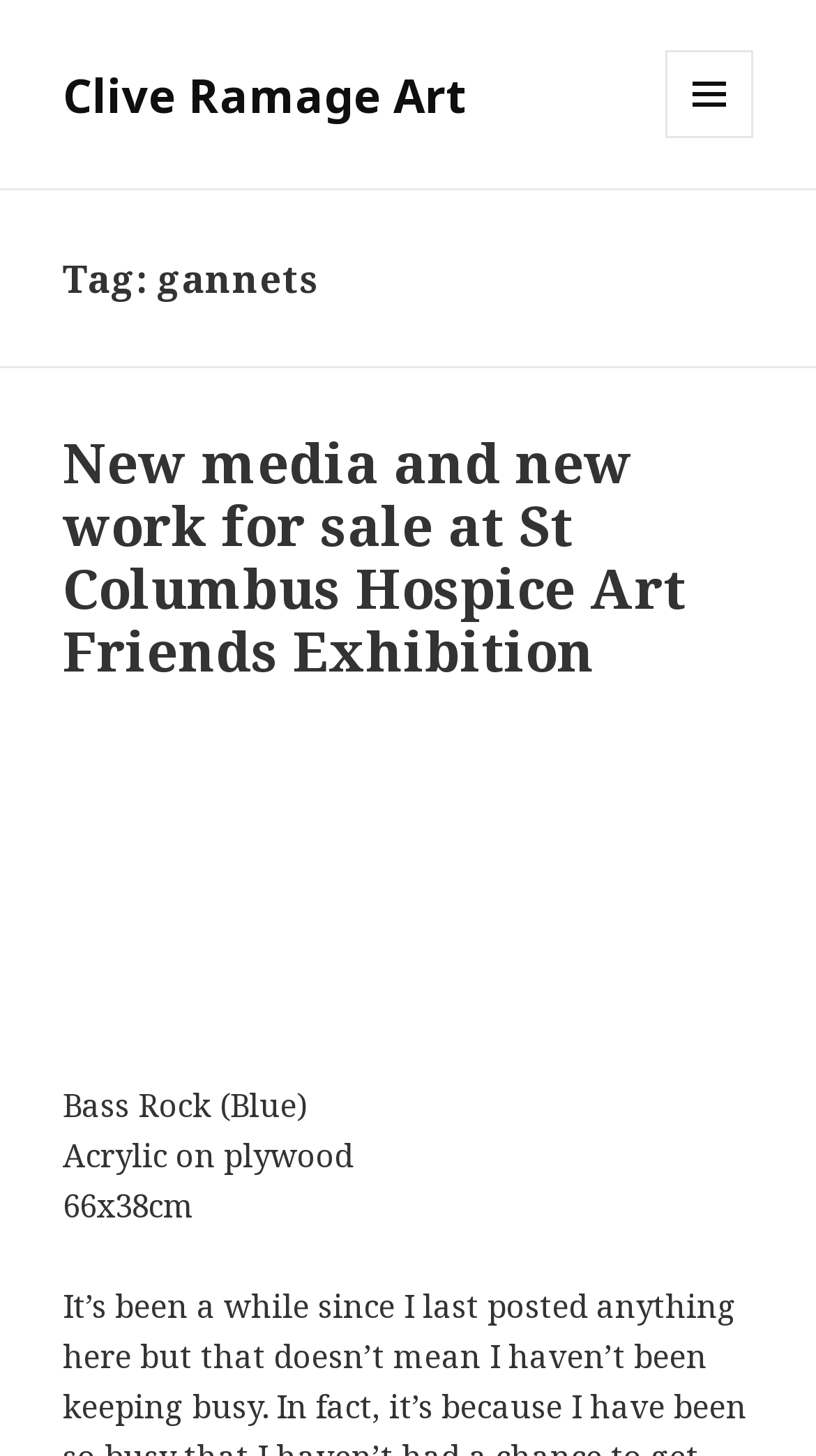Please look at the image and answer the question with a detailed explanation: What is the medium of the artwork?

The answer can be found by looking at the StaticText element with the text 'Acrylic on plywood' which is likely to be the medium of the artwork.